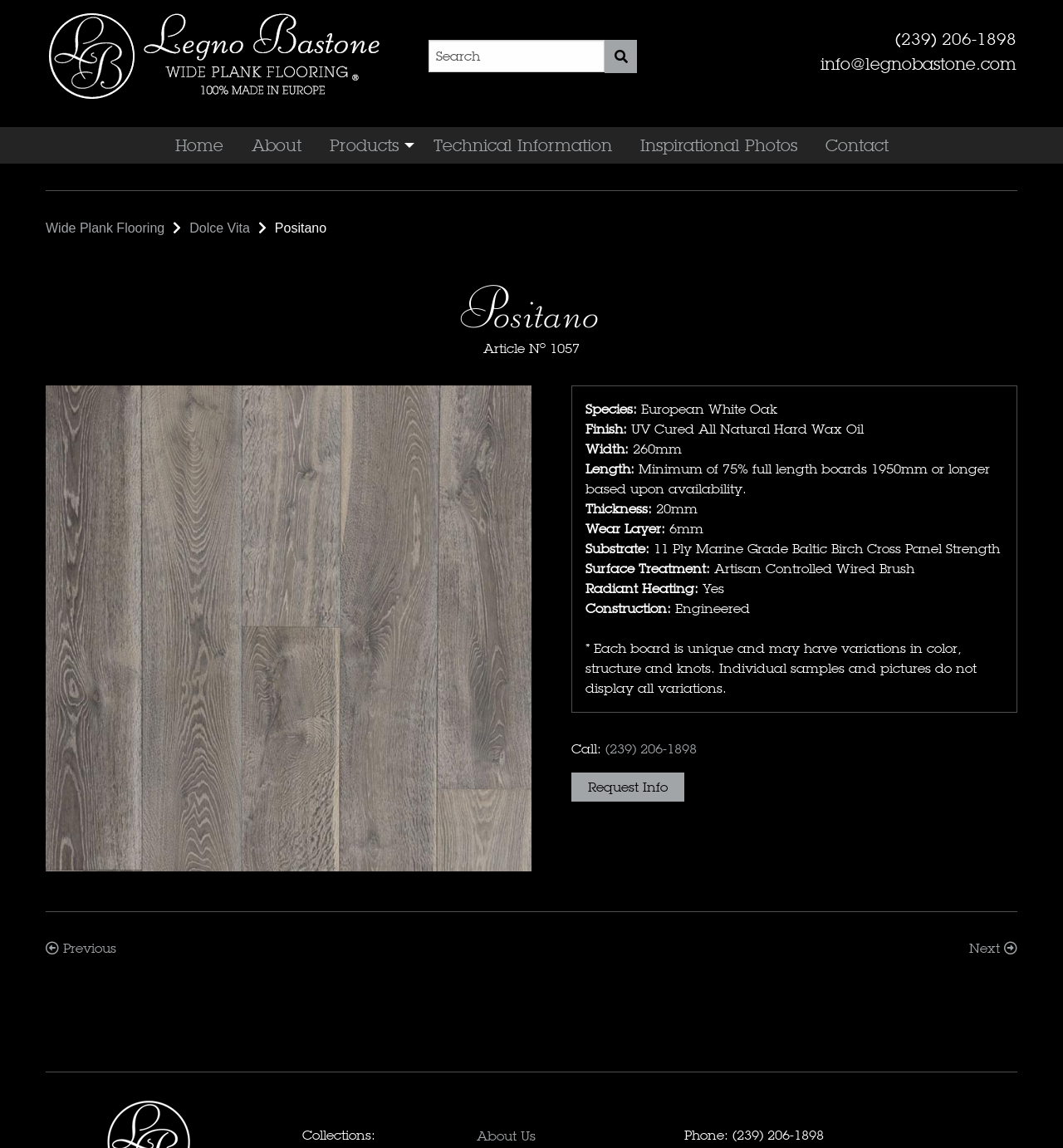Extract the bounding box coordinates for the HTML element that matches this description: "Wide Plank Flooring". The coordinates should be four float numbers between 0 and 1, i.e., [left, top, right, bottom].

[0.043, 0.193, 0.155, 0.205]